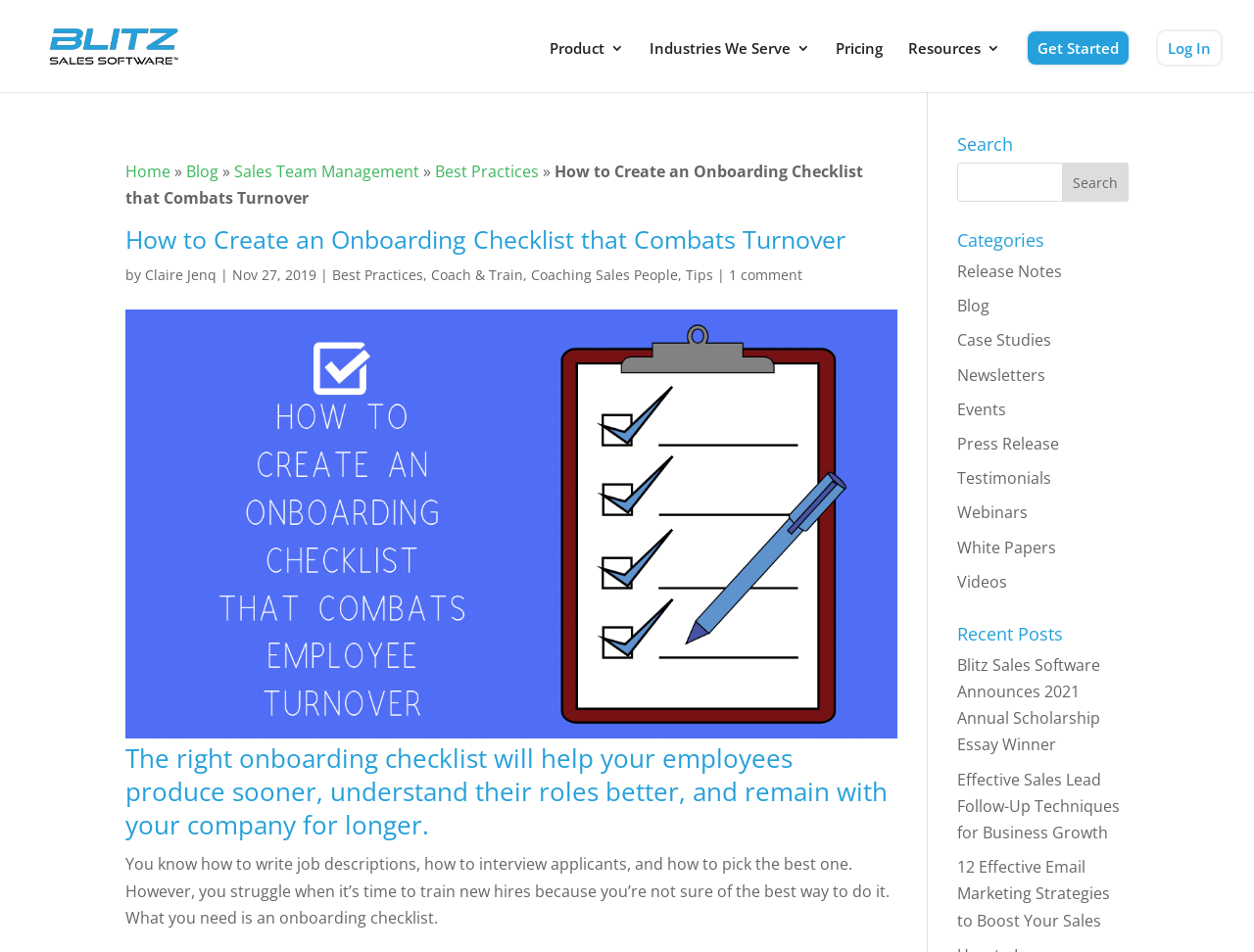Locate the bounding box coordinates of the clickable element to fulfill the following instruction: "Click on the 'Log In' link". Provide the coordinates as four float numbers between 0 and 1 in the format [left, top, right, bottom].

[0.922, 0.031, 0.975, 0.07]